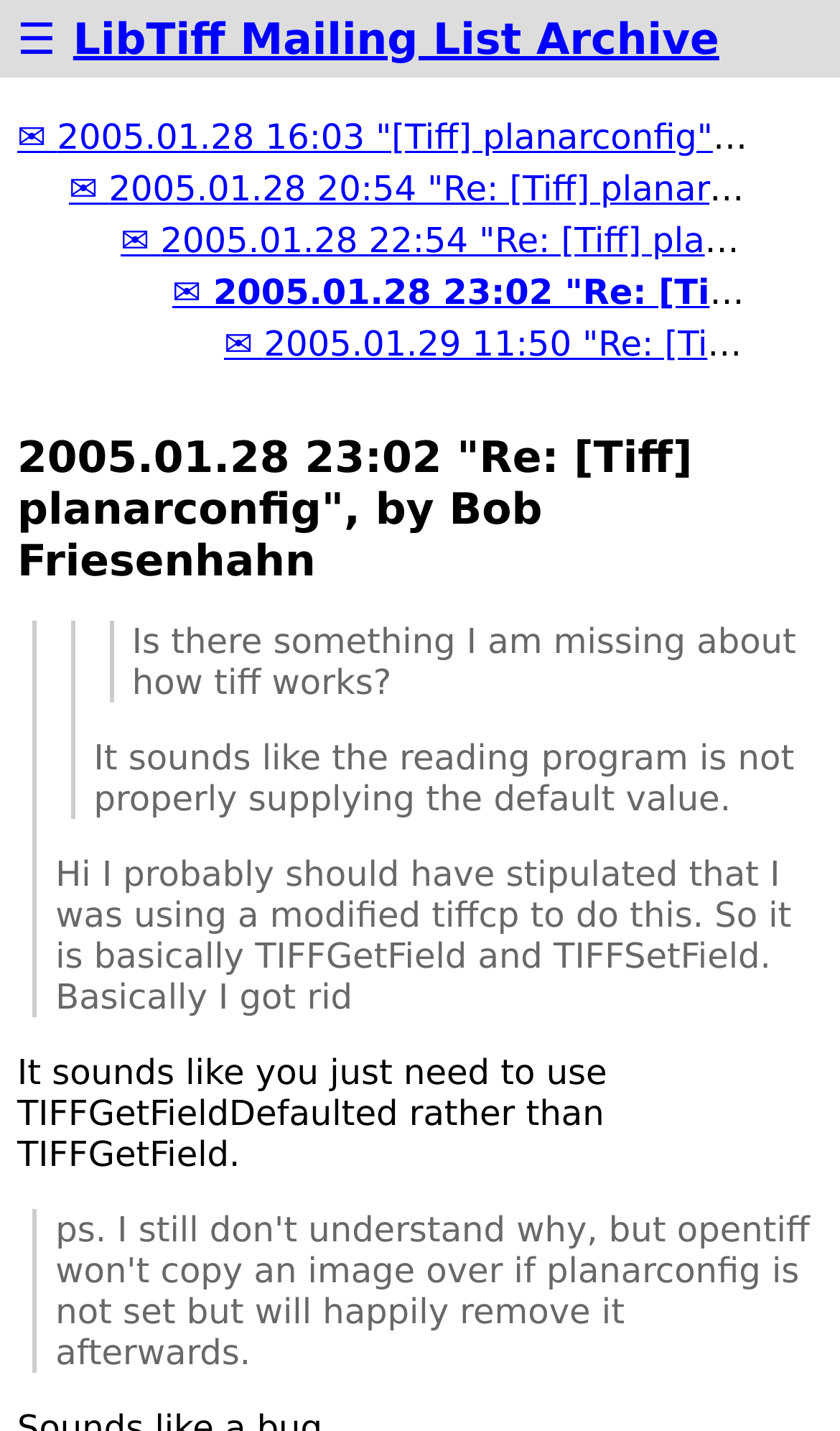Can you identify and provide the main heading of the webpage?

2005.01.28 23:02 "Re: [Tiff] planarconfig", by Bob Friesenhahn